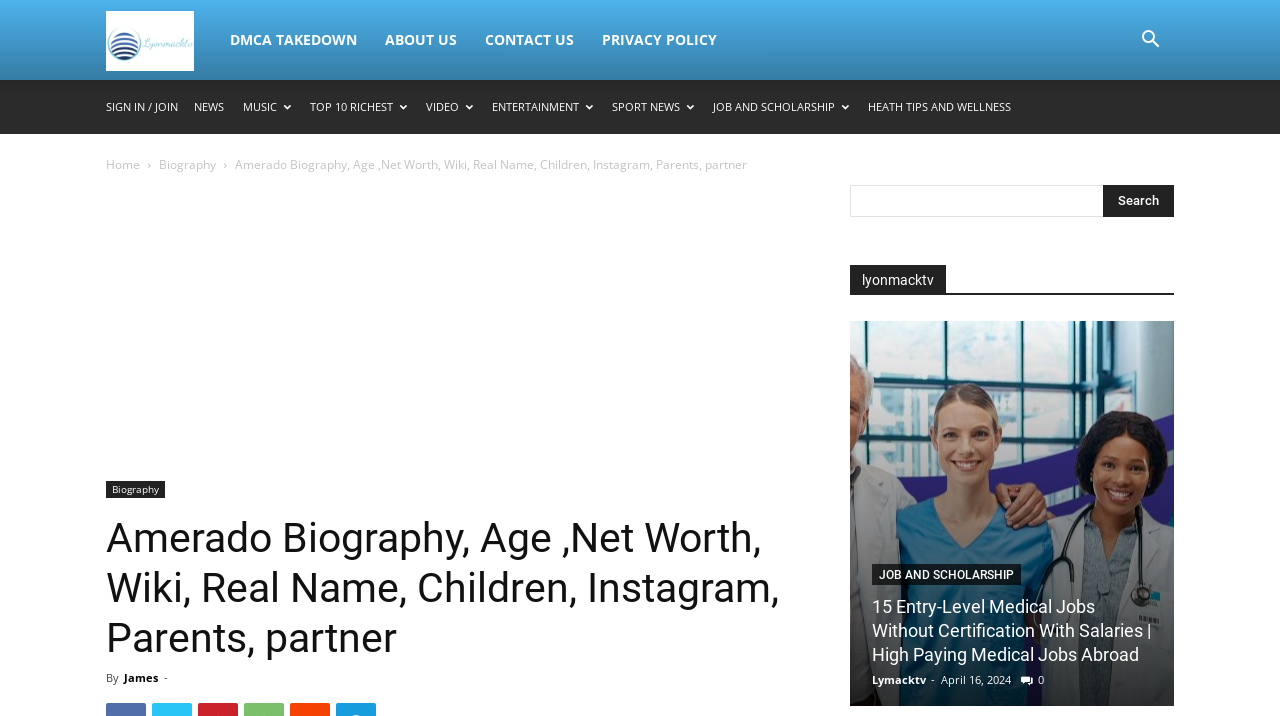Summarize the webpage with intricate details.

This webpage is about Amerado, a renowned Ghanaian singer, rapper, and songwriter. At the top left corner, there is a logo and a link to "Lymacktv". Next to it, there are several links to different sections of the website, including "DMCA TAKEDOWN", "ABOUT US", "CONTACT US", and "PRIVACY POLICY". On the top right corner, there is a search button and a link to "SIGN IN / JOIN".

Below the top navigation bar, there are several links to different categories, including "NEWS", "MUSIC", "TOP 10 RICHEST", "VIDEO", "ENTERTAINMENT", "SPORT NEWS", "JOB AND SCHOLARSHIP", and "HEATH TIPS AND WELLNESS". These links are arranged horizontally and take up most of the width of the page.

The main content of the page is a biography of Amerado, which includes his age, net worth, wiki, real name, children, Instagram, parents, and partner. The biography is divided into sections, with headings and paragraphs of text. There is also an advertisement iframe embedded in the page.

On the right side of the page, there is a section with a heading "lyonmacktv" and a link to the same. Below it, there are several links to different articles, including "15 Entry-Level Medical Jobs Without Certification With Salaries | High Paying Medical Jobs Abroad" and "JOB AND SCHOLARSHIP". Each article has a heading, a link, and a timestamp.

At the bottom of the page, there are links to "TRENDING" and "Lymacktv", as well as a timestamp and a link to a comment section.